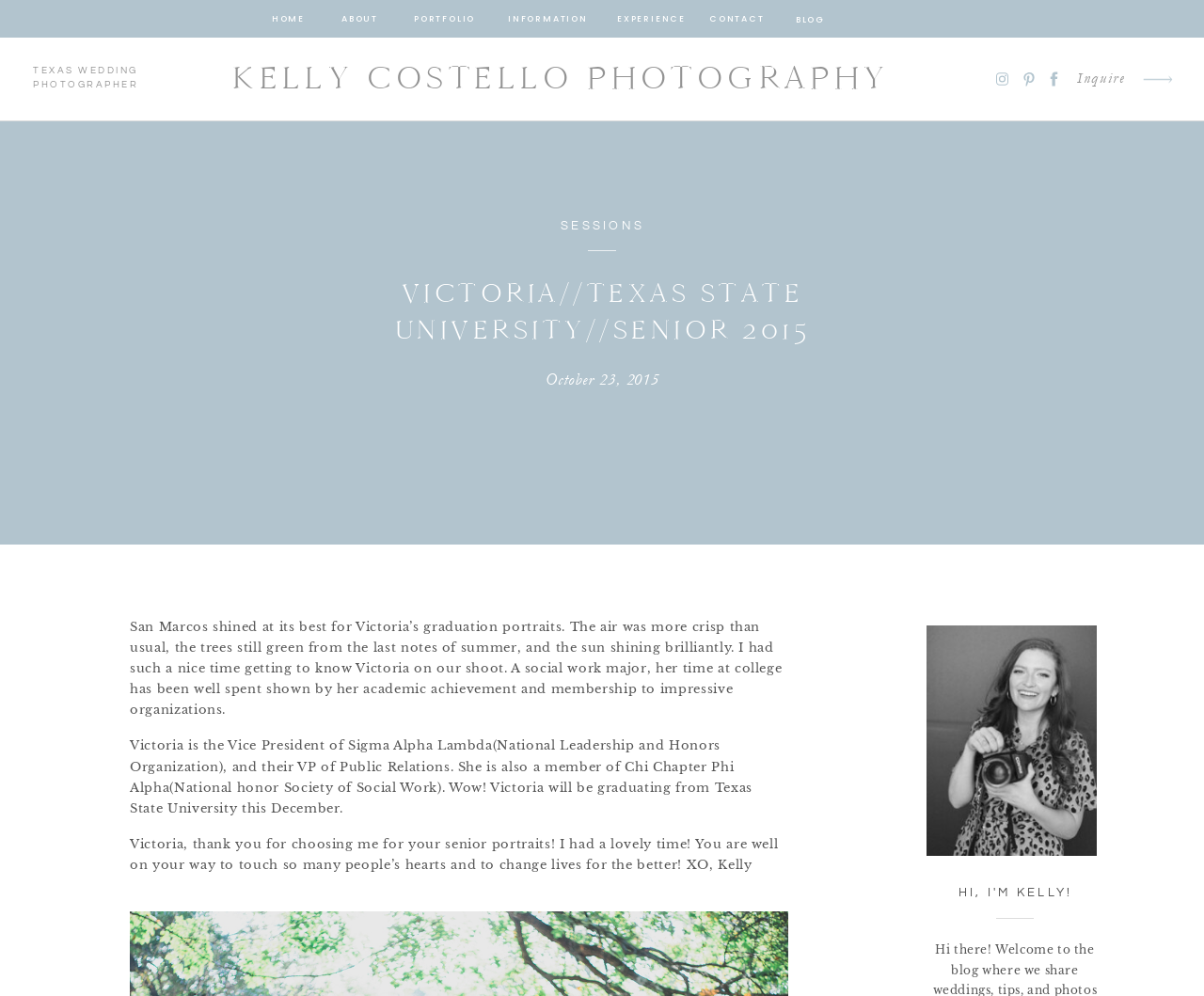Give a one-word or one-phrase response to the question: 
What is the month Victoria will be graduating?

December